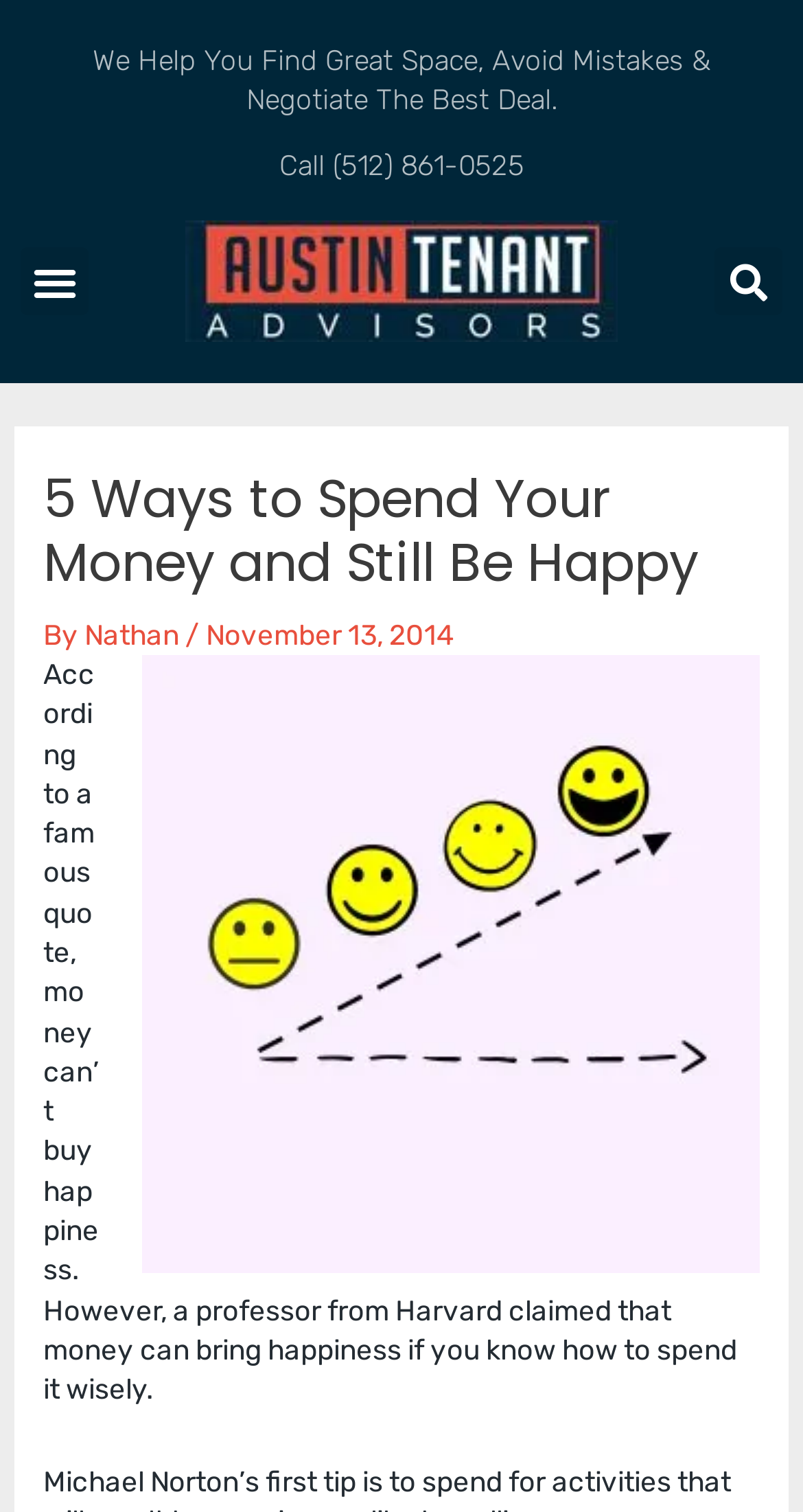Extract the bounding box coordinates of the UI element described by: "Menu". The coordinates should include four float numbers ranging from 0 to 1, e.g., [left, top, right, bottom].

[0.026, 0.164, 0.11, 0.209]